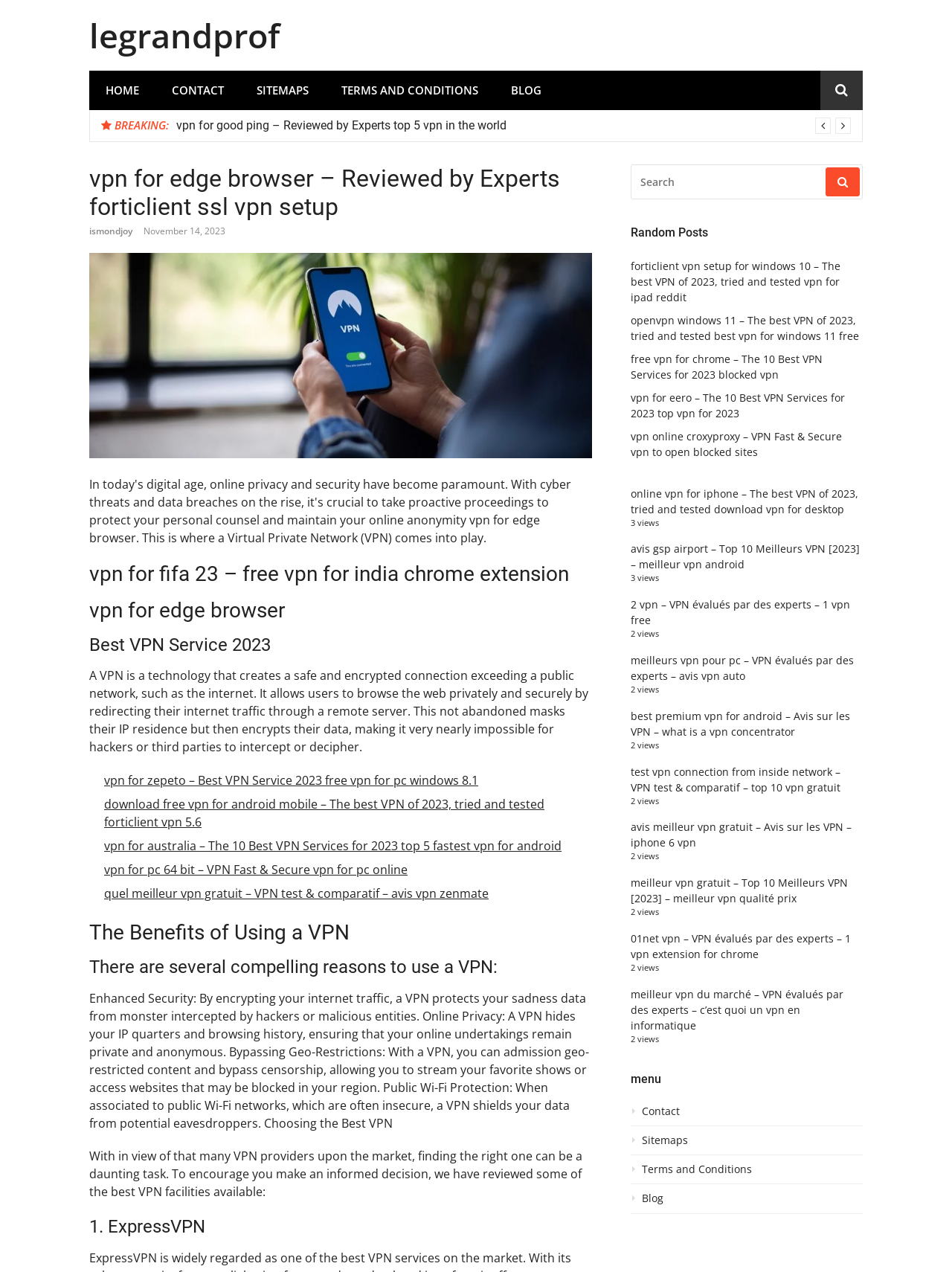Please determine the bounding box coordinates for the element that should be clicked to follow these instructions: "Search for something".

[0.662, 0.129, 0.906, 0.156]